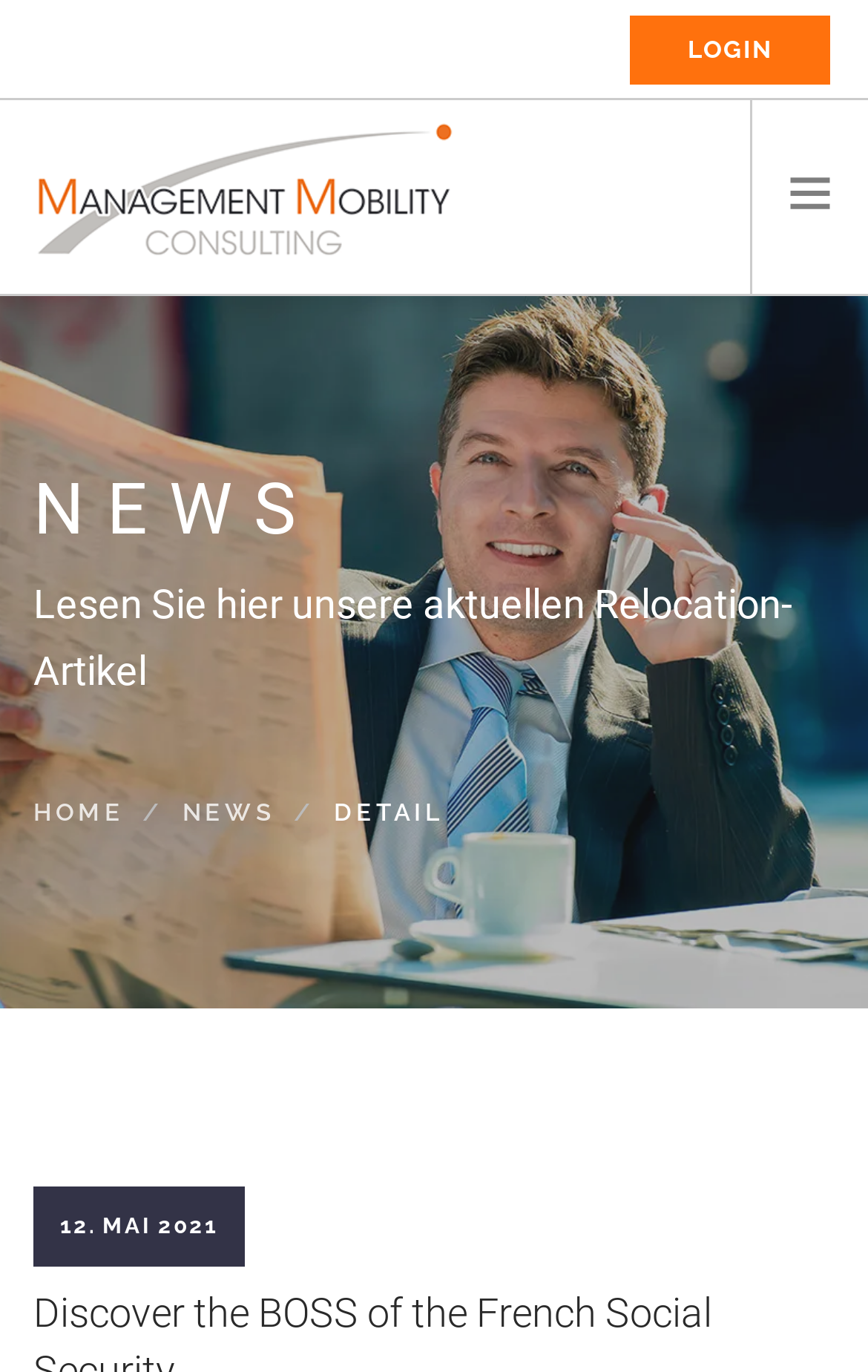What is the date mentioned in the news section?
Refer to the image and provide a one-word or short phrase answer.

12. MAI 2021